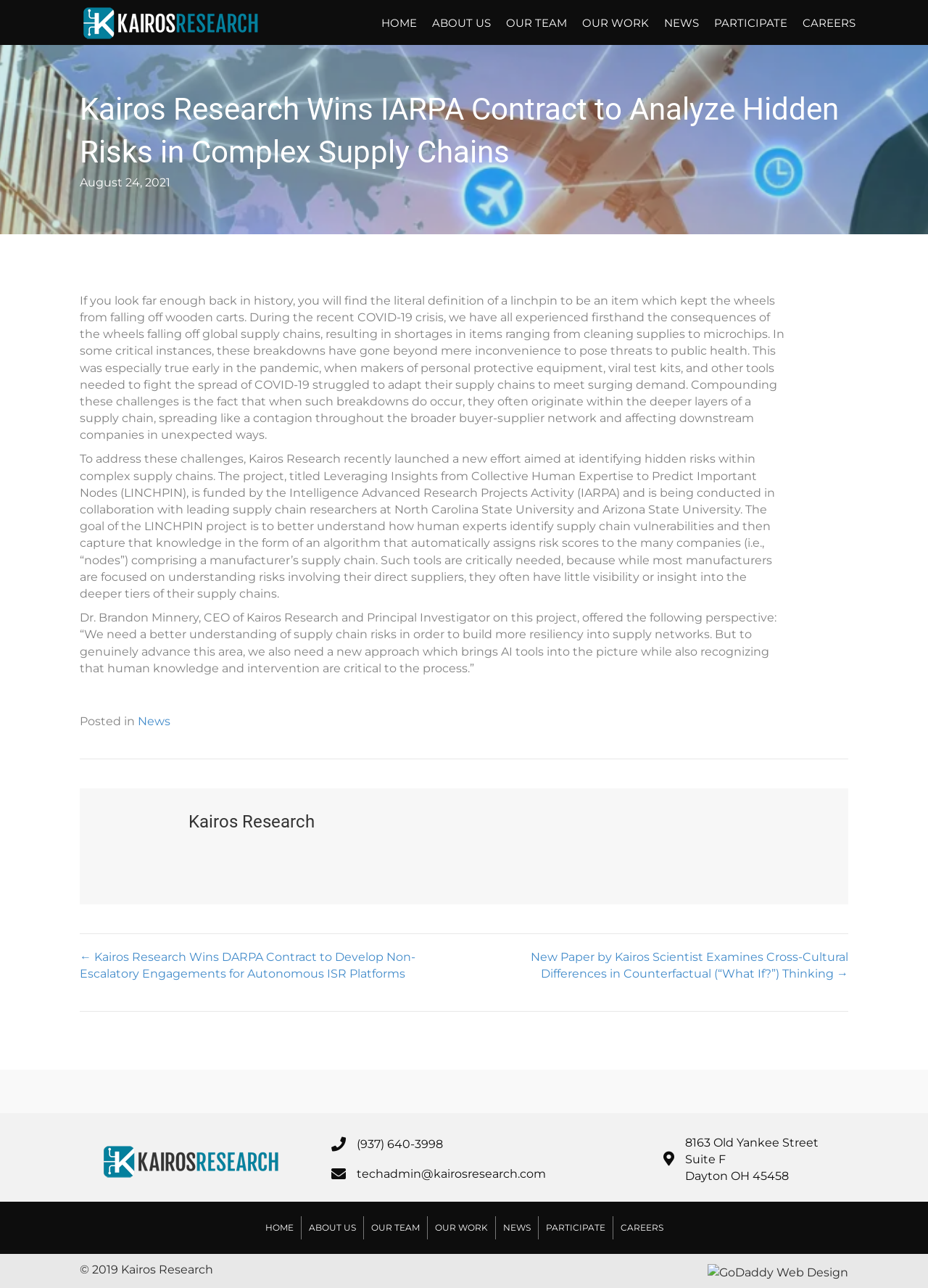Examine the image carefully and respond to the question with a detailed answer: 
What is the title of the project mentioned in the article?

I found the answer by reading the text of the news article, which mentions the project 'Leveraging Insights from Collective Human Expertise to Predict Important Nodes (LINCHPIN)'.